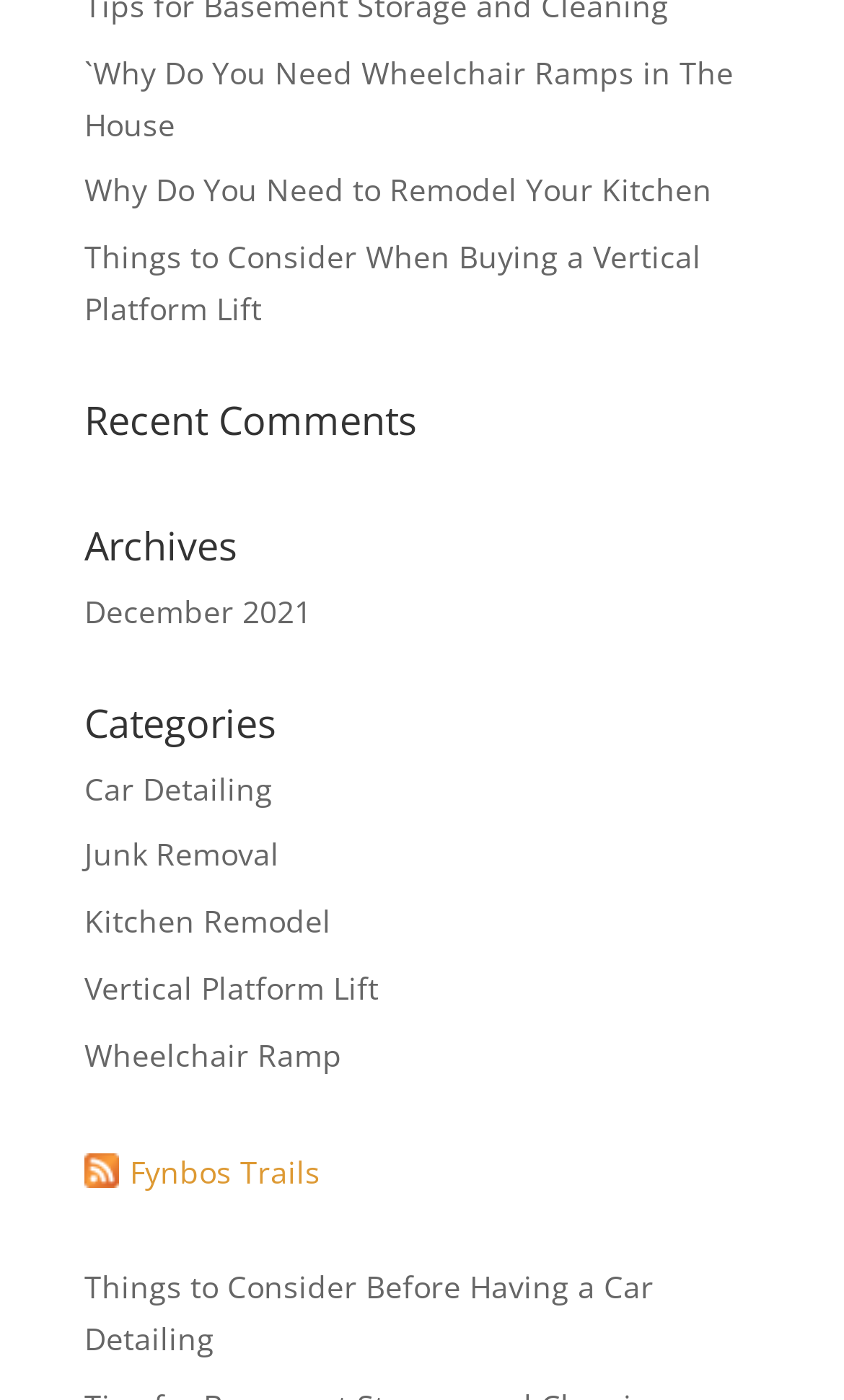Provide a short answer using a single word or phrase for the following question: 
What is the topic related to the link 'Things to Consider Before Having a Car Detailing'?

Car Detailing